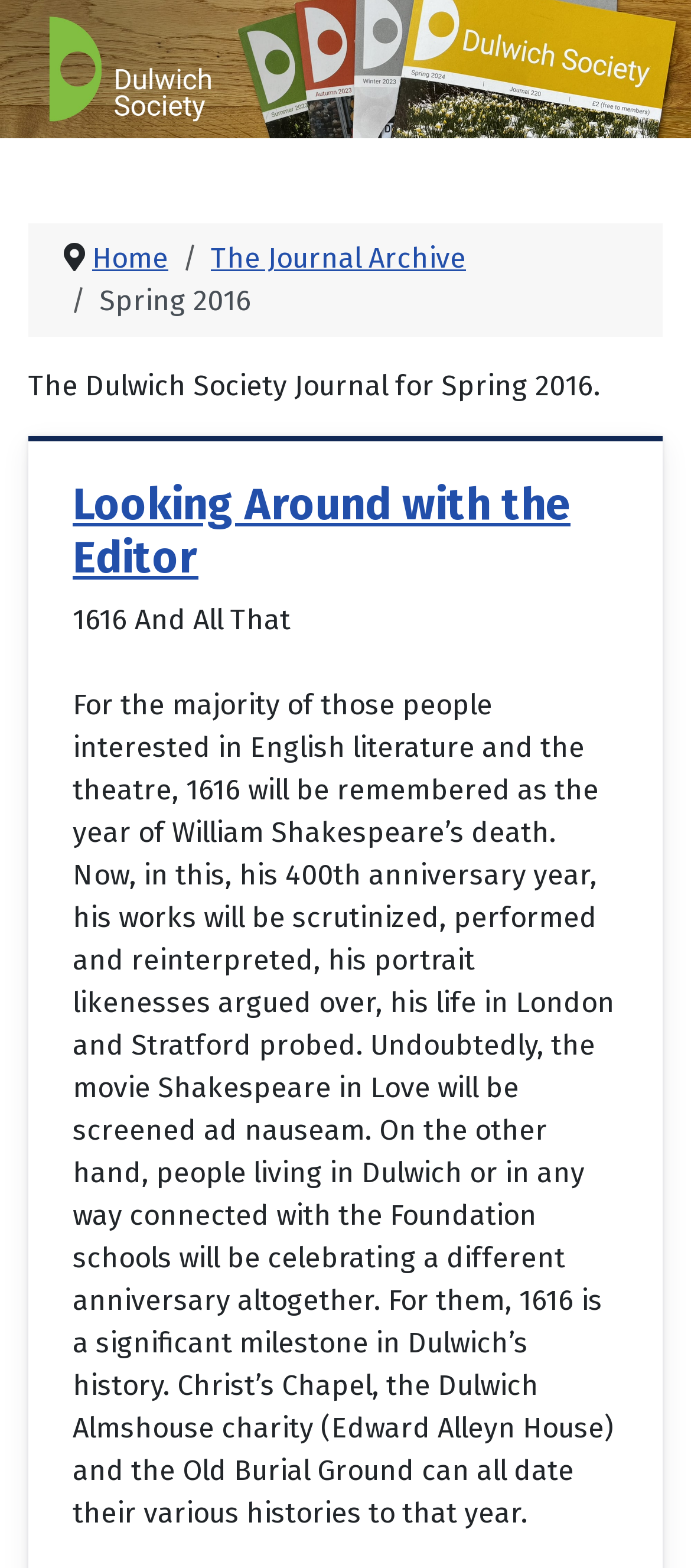What is the name of the journal?
Answer briefly with a single word or phrase based on the image.

The Dulwich Society Journal